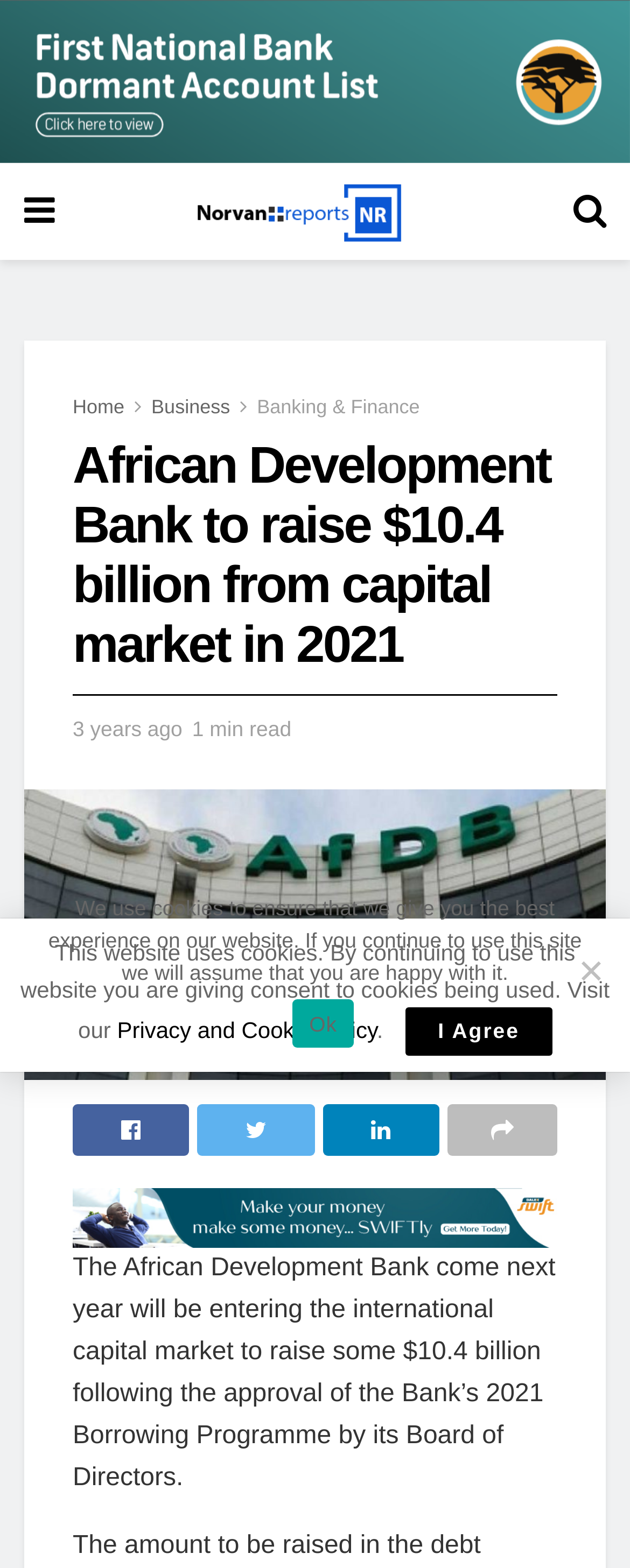Locate the UI element described by African Development Bank - norvanreports and provide its bounding box coordinates. Use the format (top-left x, top-left y, bottom-right x, bottom-right y) with all values as floating point numbers between 0 and 1.

[0.038, 0.503, 0.962, 0.688]